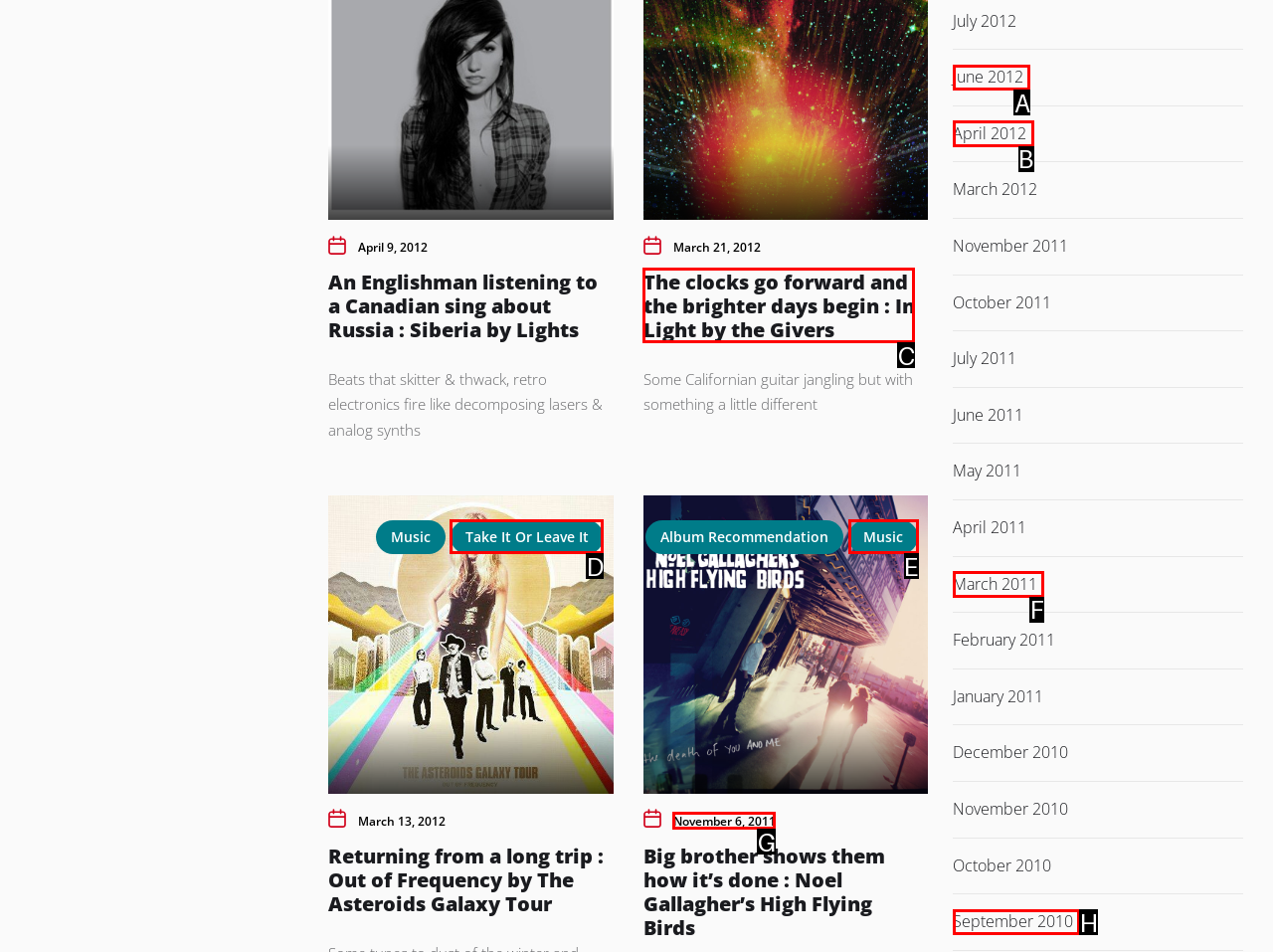Determine which HTML element to click on in order to complete the action: Explore posts from April 2012.
Reply with the letter of the selected option.

B